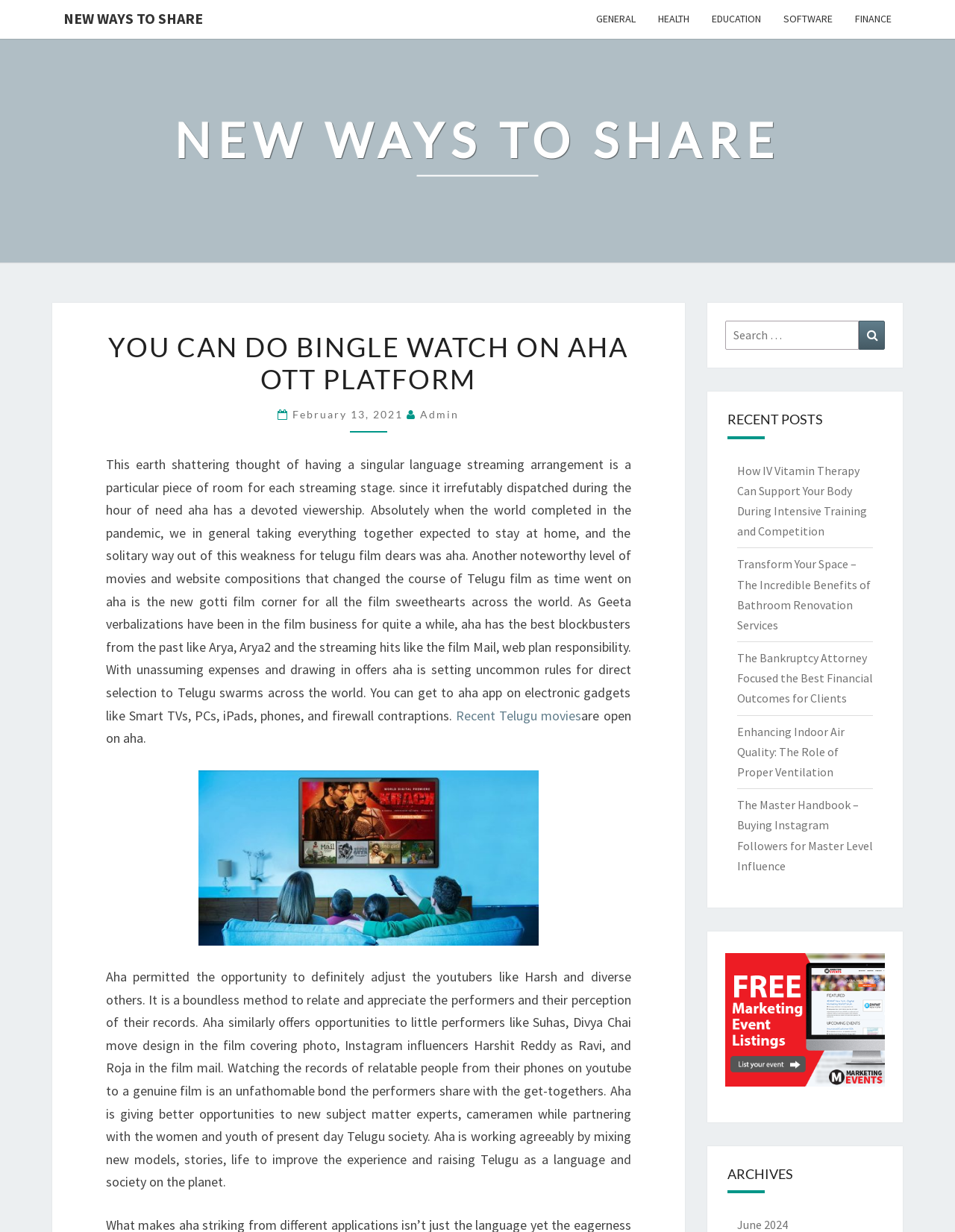Please find the bounding box coordinates for the clickable element needed to perform this instruction: "Check recent Telugu movies".

[0.478, 0.574, 0.609, 0.587]